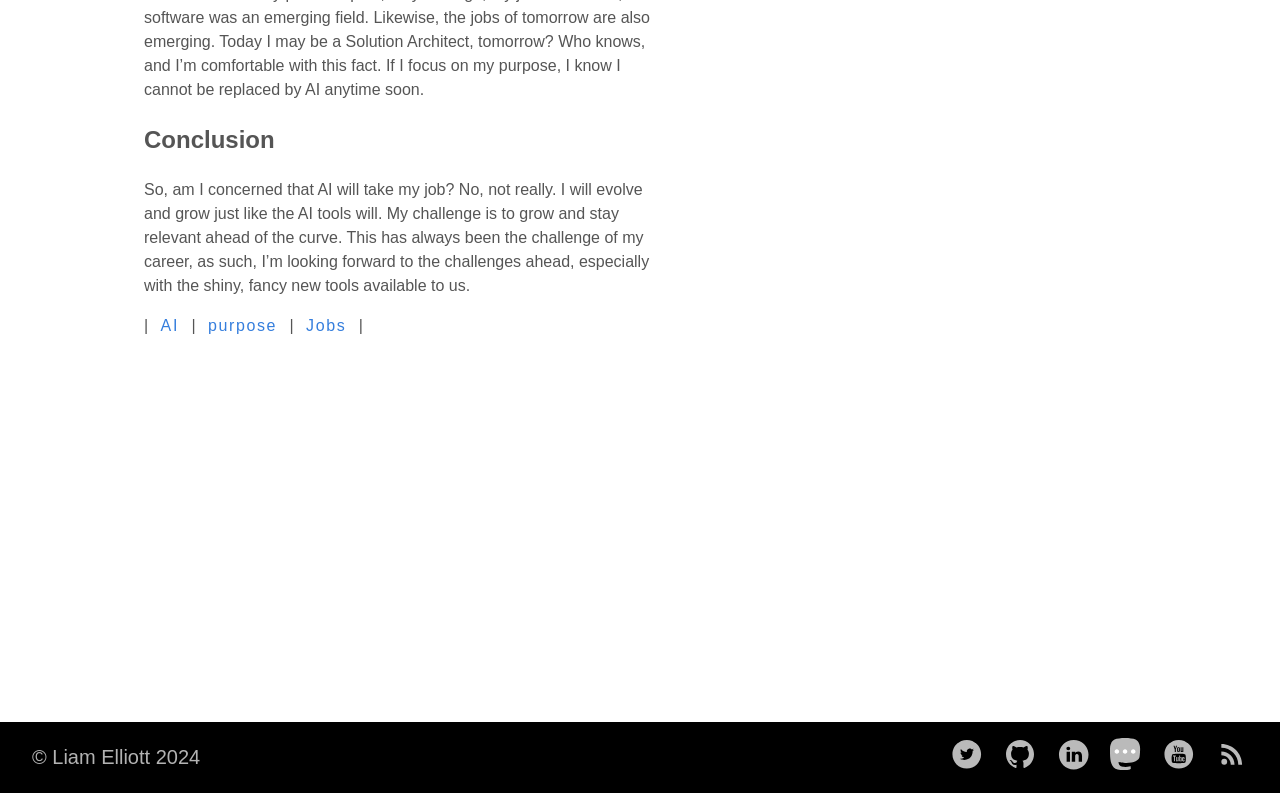What is the year of copyright mentioned on the webpage?
Provide an in-depth and detailed answer to the question.

The year of copyright mentioned on the webpage is 2024, as indicated by the text '© Liam Elliott 2024' at the bottom of the webpage.